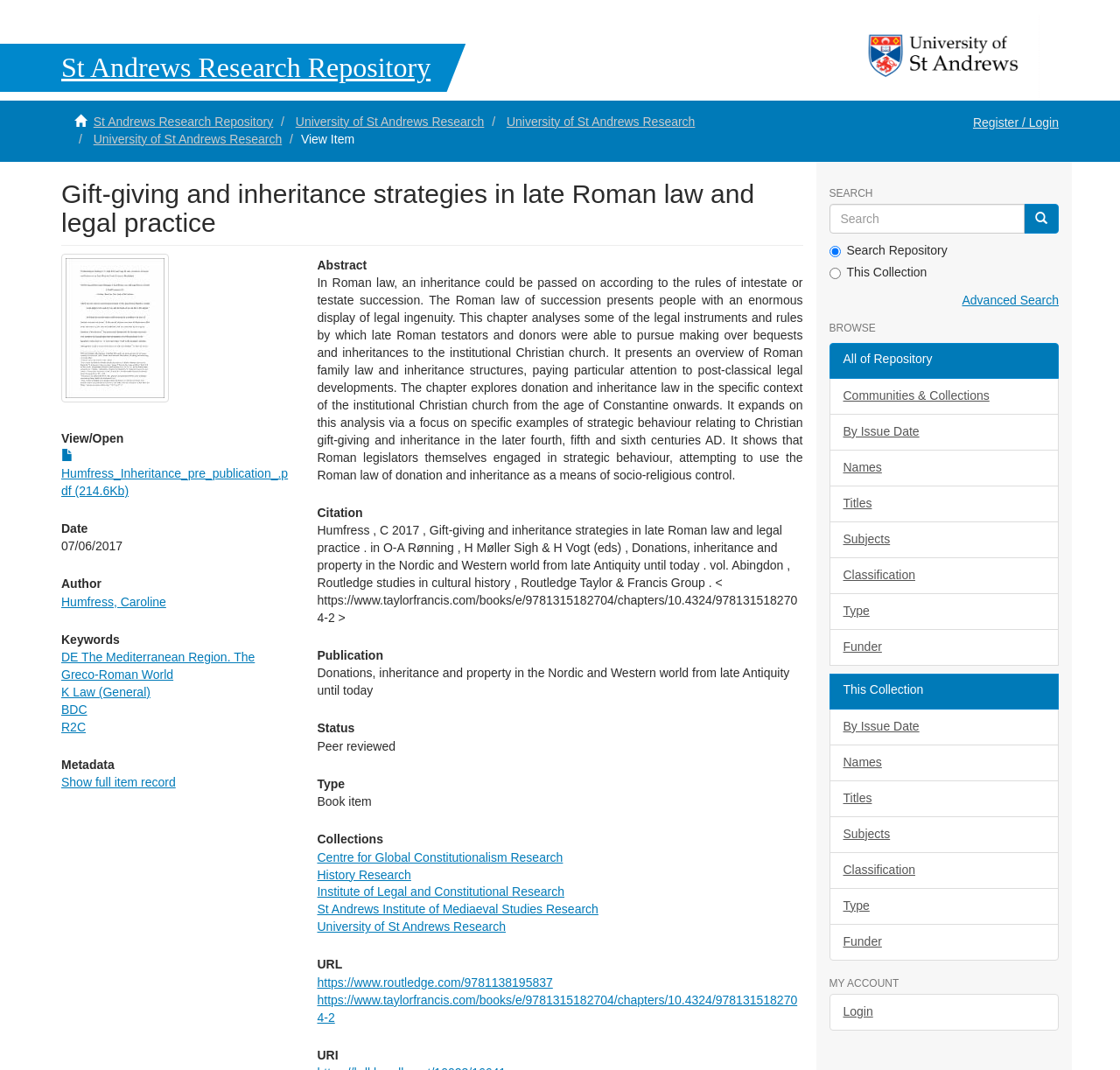Please predict the bounding box coordinates (top-left x, top-left y, bottom-right x, bottom-right y) for the UI element in the screenshot that fits the description: name="query" placeholder="Search"

[0.74, 0.19, 0.915, 0.218]